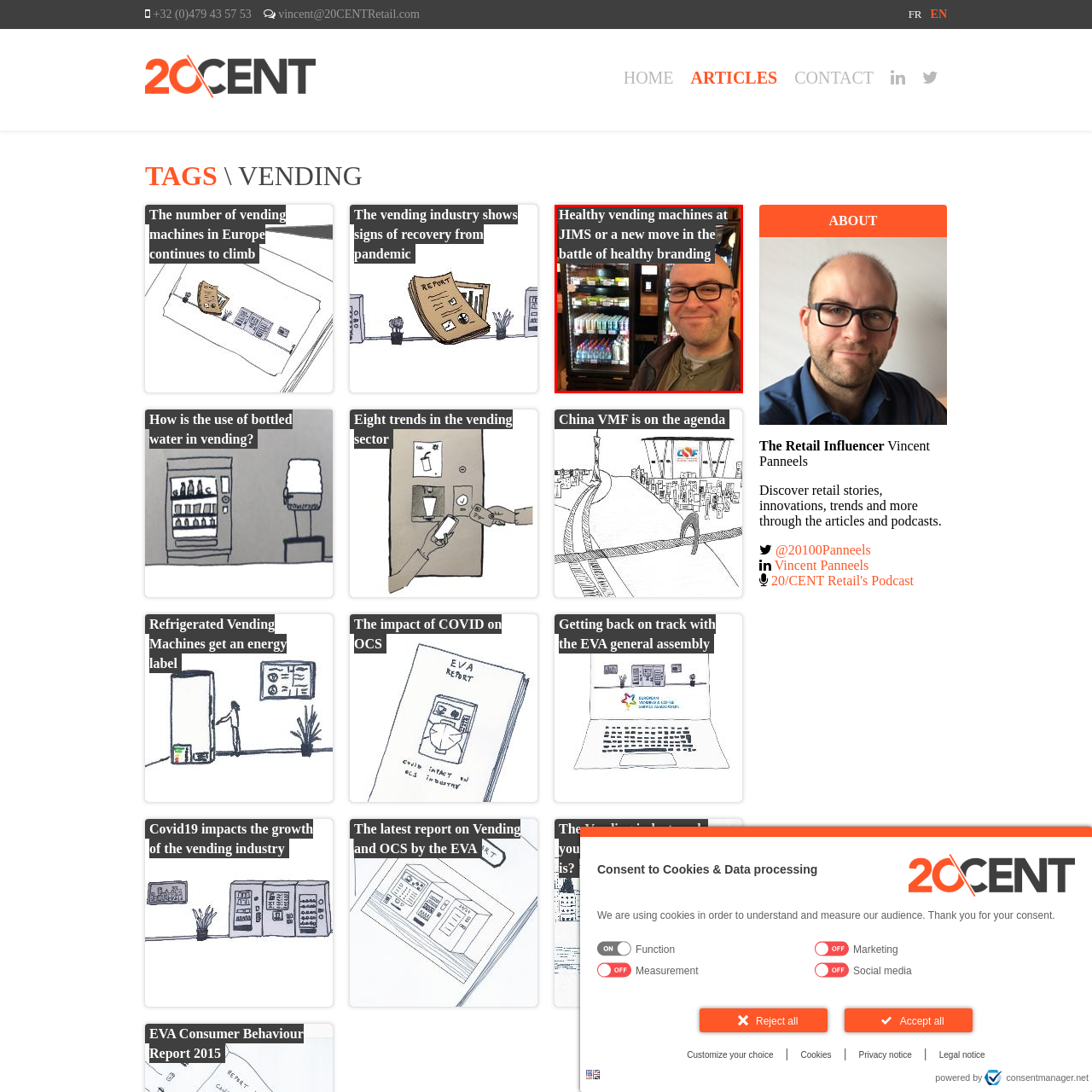Describe the scene captured within the highlighted red boundary in great detail.

The image features an individual smiling in front of a vending machine at JIMS, showcasing a variety of beverages, including water and other health-focused options. The text overlay presents the title "Healthy vending machines at JIMS or a new move in the battle of healthy branding," highlighting the theme of the importance of health-conscious choices in vending offerings. The backdrop of the vending machine is illuminated, emphasizing the array of products available, which suggests a modern approach to vending services aimed at promoting healthier lifestyles.